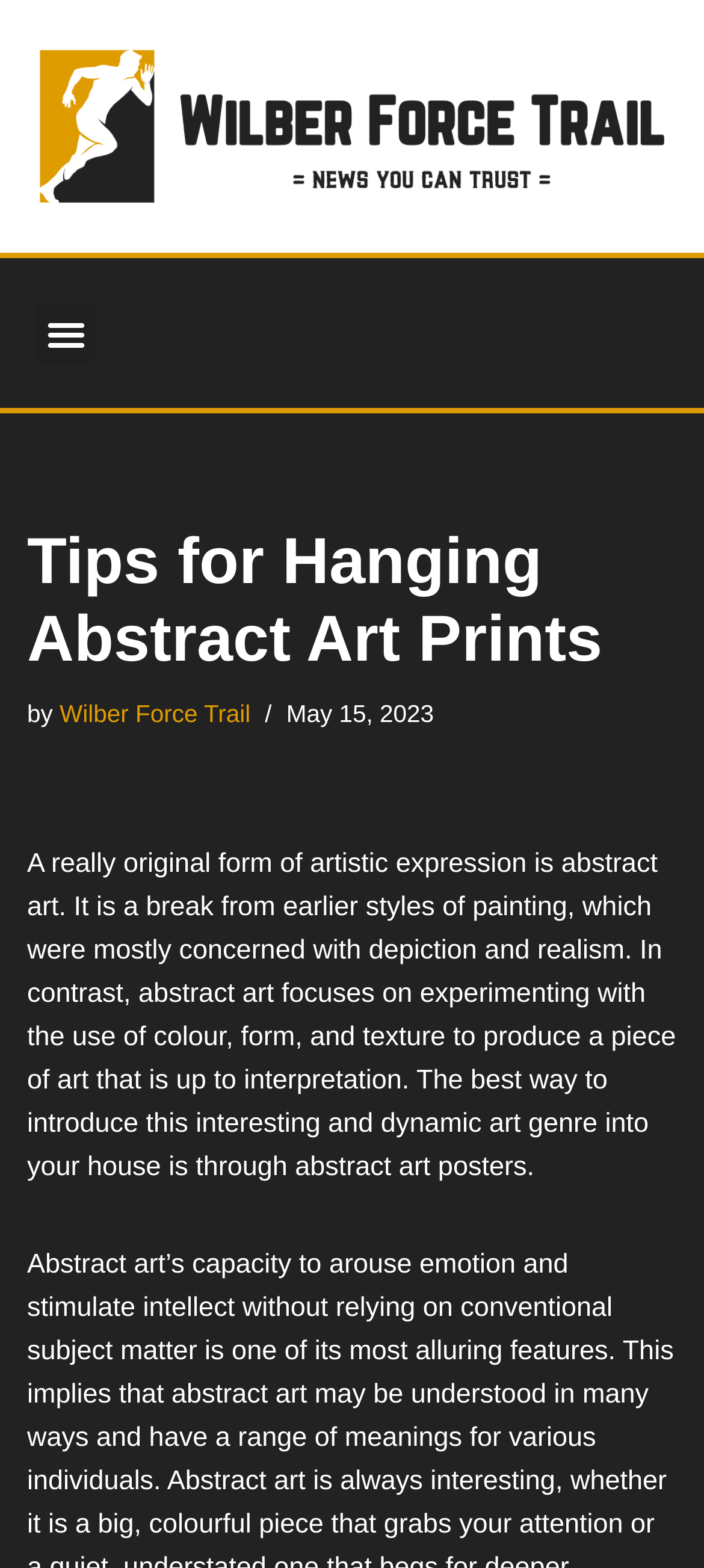Please find the bounding box coordinates (top-left x, top-left y, bottom-right x, bottom-right y) in the screenshot for the UI element described as follows: Menu

[0.051, 0.193, 0.136, 0.231]